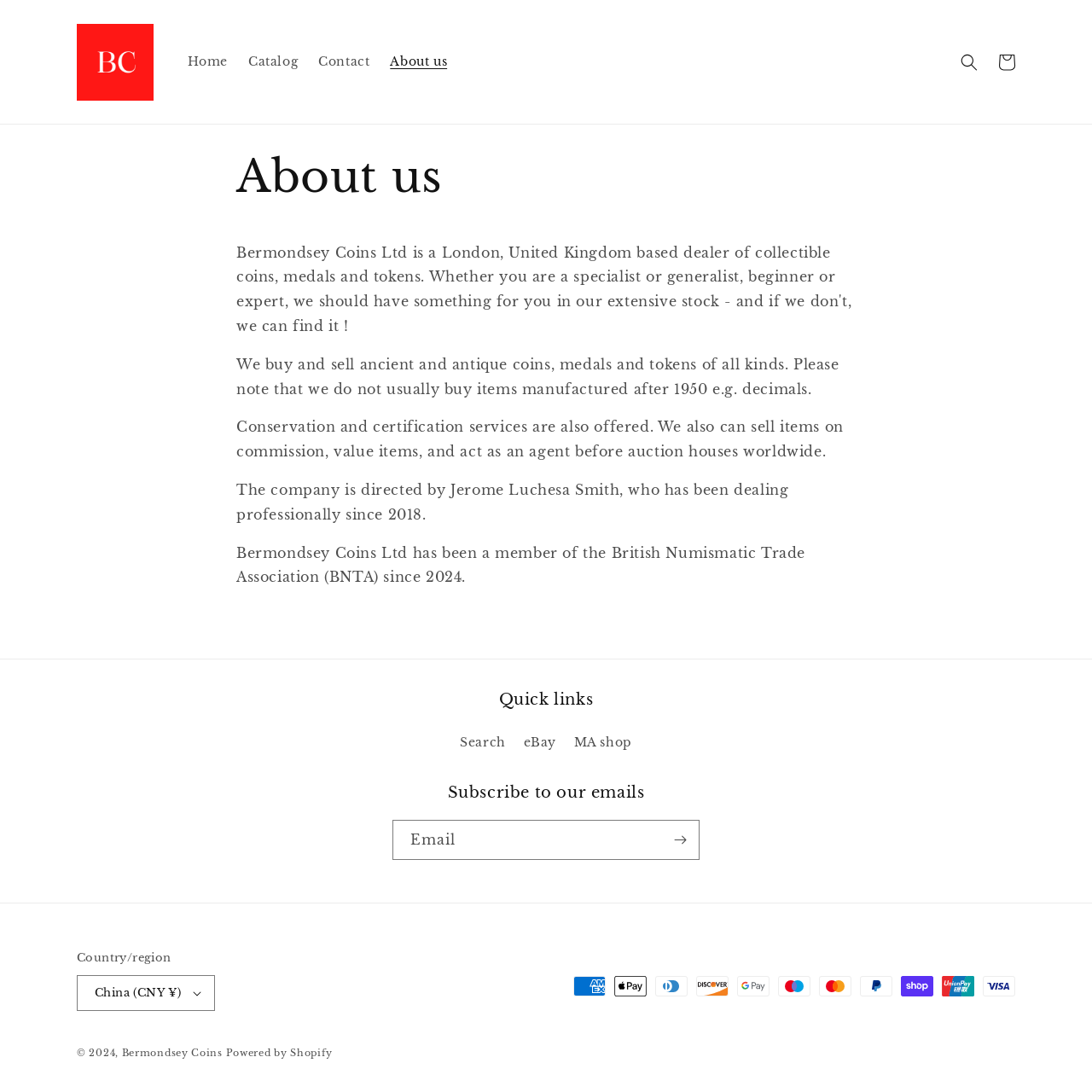What payment methods are accepted by Bermondsey Coins Ltd?
Using the image as a reference, answer the question with a short word or phrase.

Multiple payment methods